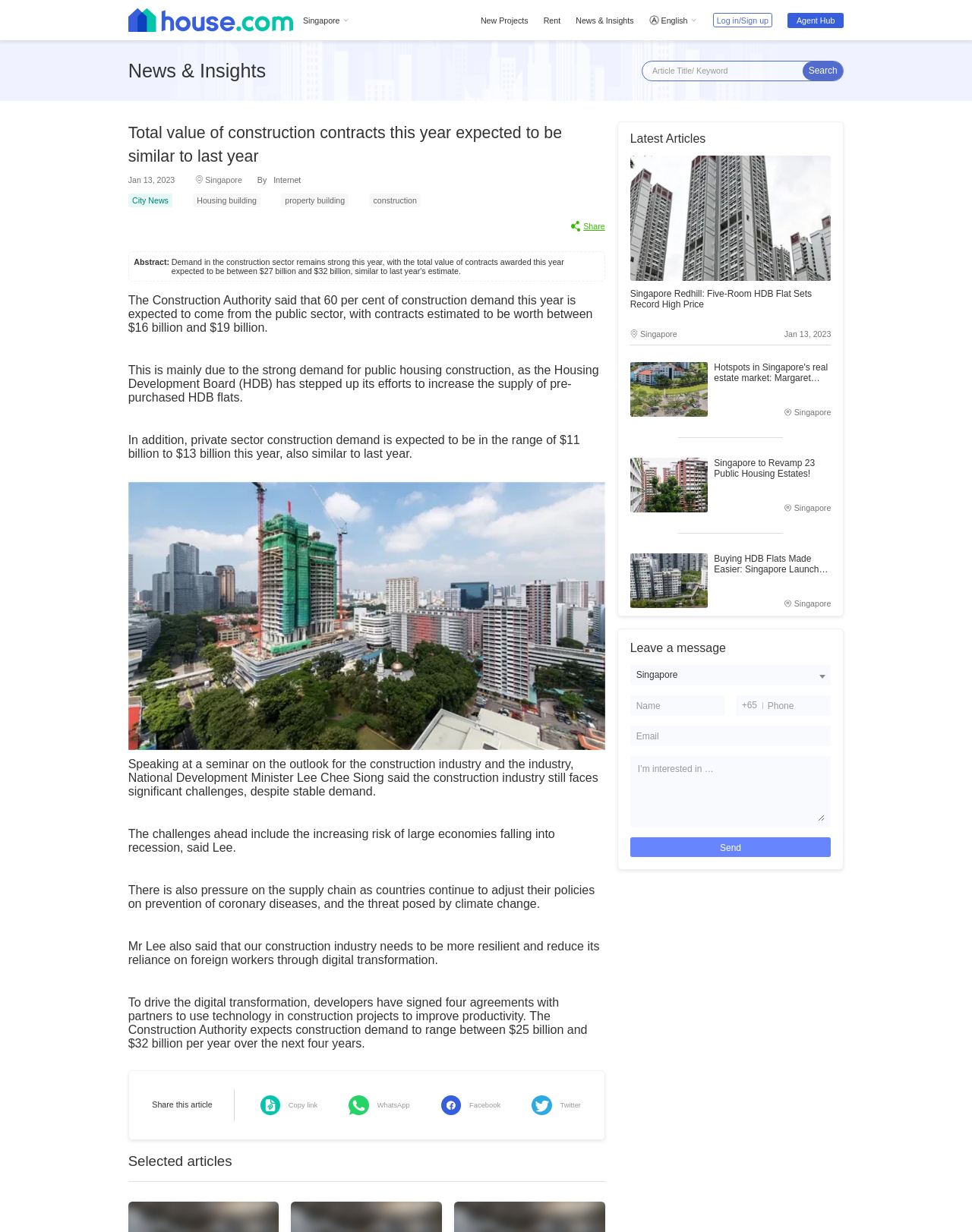Determine the bounding box coordinates of the clickable area required to perform the following instruction: "Log in or sign up". The coordinates should be represented as four float numbers between 0 and 1: [left, top, right, bottom].

[0.737, 0.013, 0.791, 0.02]